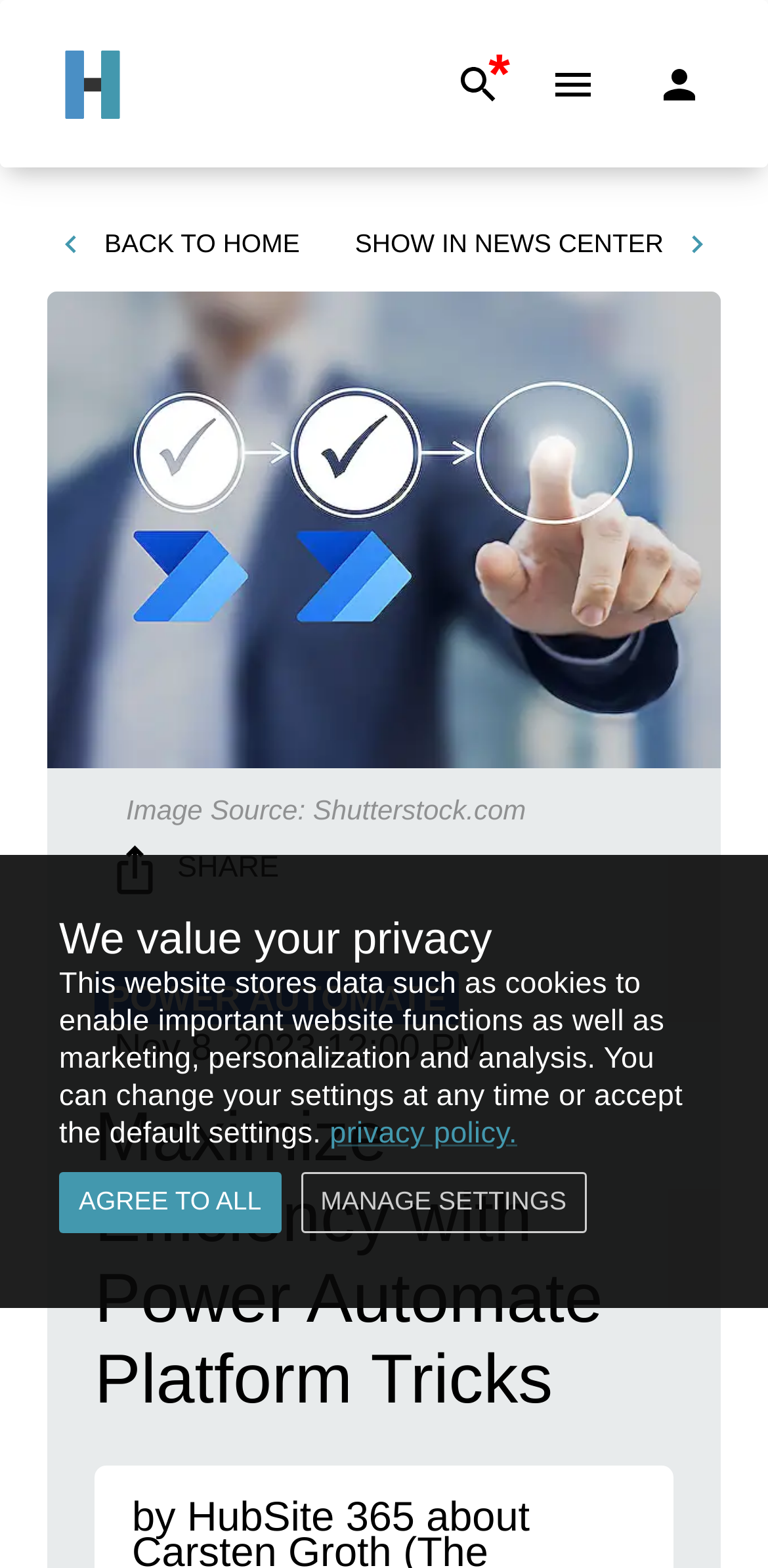Could you identify the text that serves as the heading for this webpage?

Maximize Efficiency with Power Automate Platform Tricks